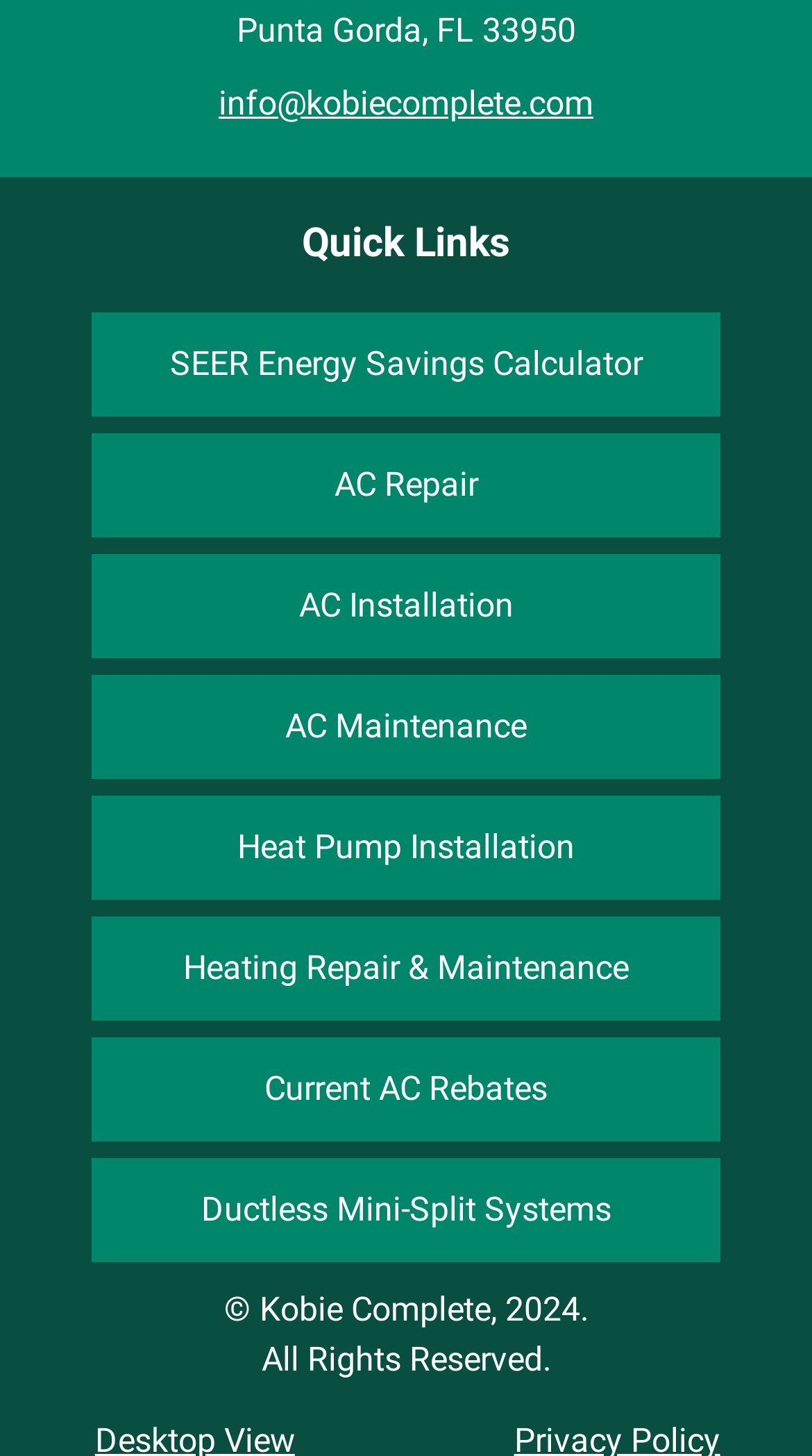Pinpoint the bounding box coordinates of the element you need to click to execute the following instruction: "check Current AC Rebates". The bounding box should be represented by four float numbers between 0 and 1, in the format [left, top, right, bottom].

[0.112, 0.713, 0.888, 0.784]